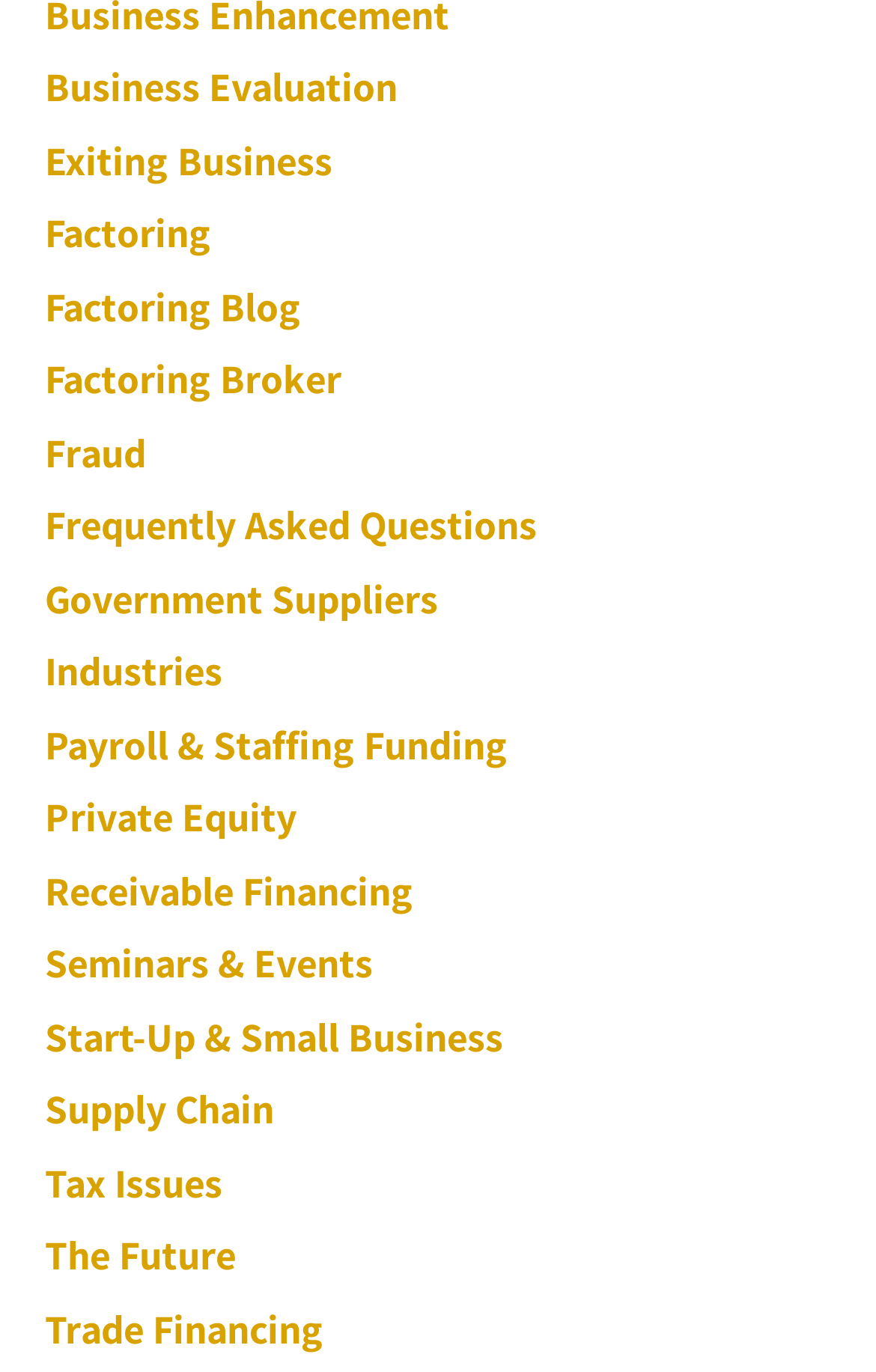Highlight the bounding box coordinates of the element you need to click to perform the following instruction: "Learn about business evaluation."

[0.051, 0.045, 0.454, 0.082]